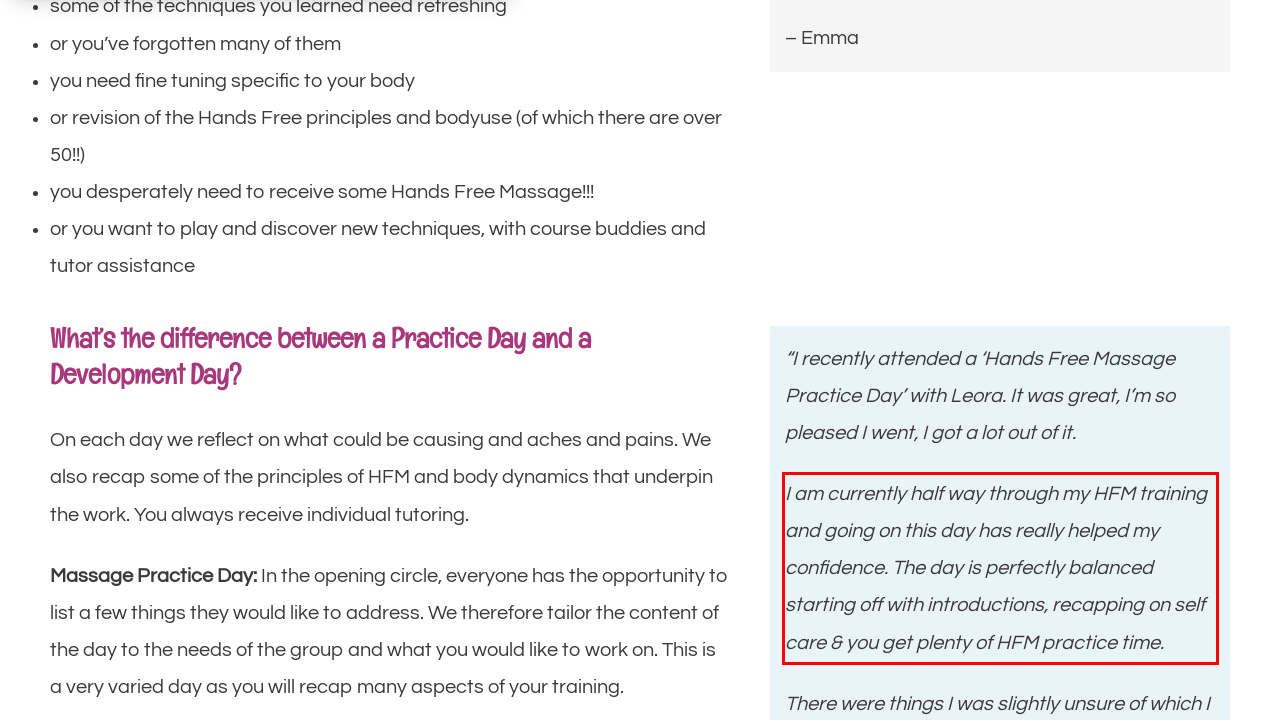Examine the webpage screenshot and use OCR to obtain the text inside the red bounding box.

I am currently half way through my HFM training and going on this day has really helped my confidence. The day is perfectly balanced starting off with introductions, recapping on self care & you get plenty of HFM practice time.